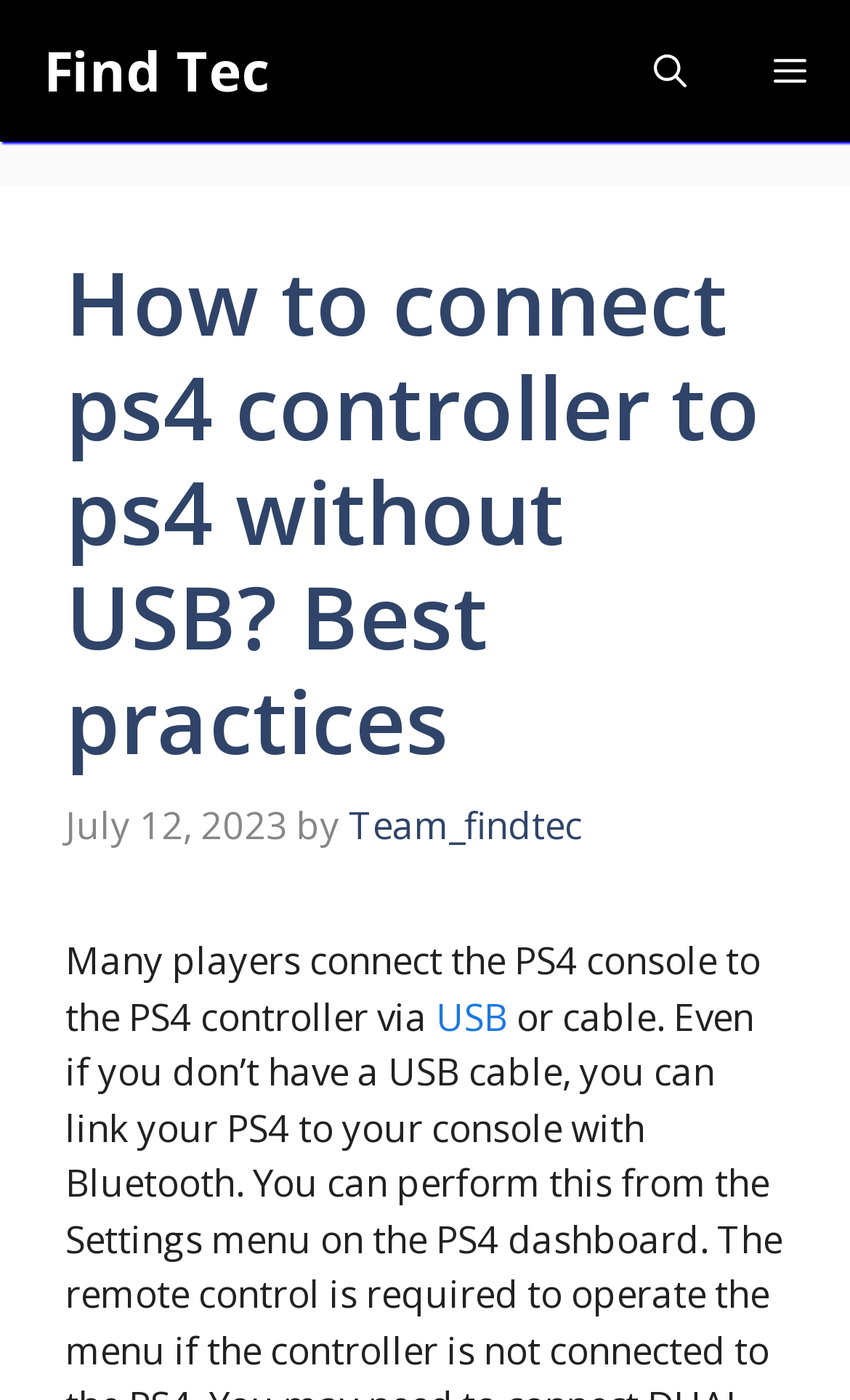Determine the main headline of the webpage and provide its text.

How to connect ps4 controller to ps4 without USB? Best practices